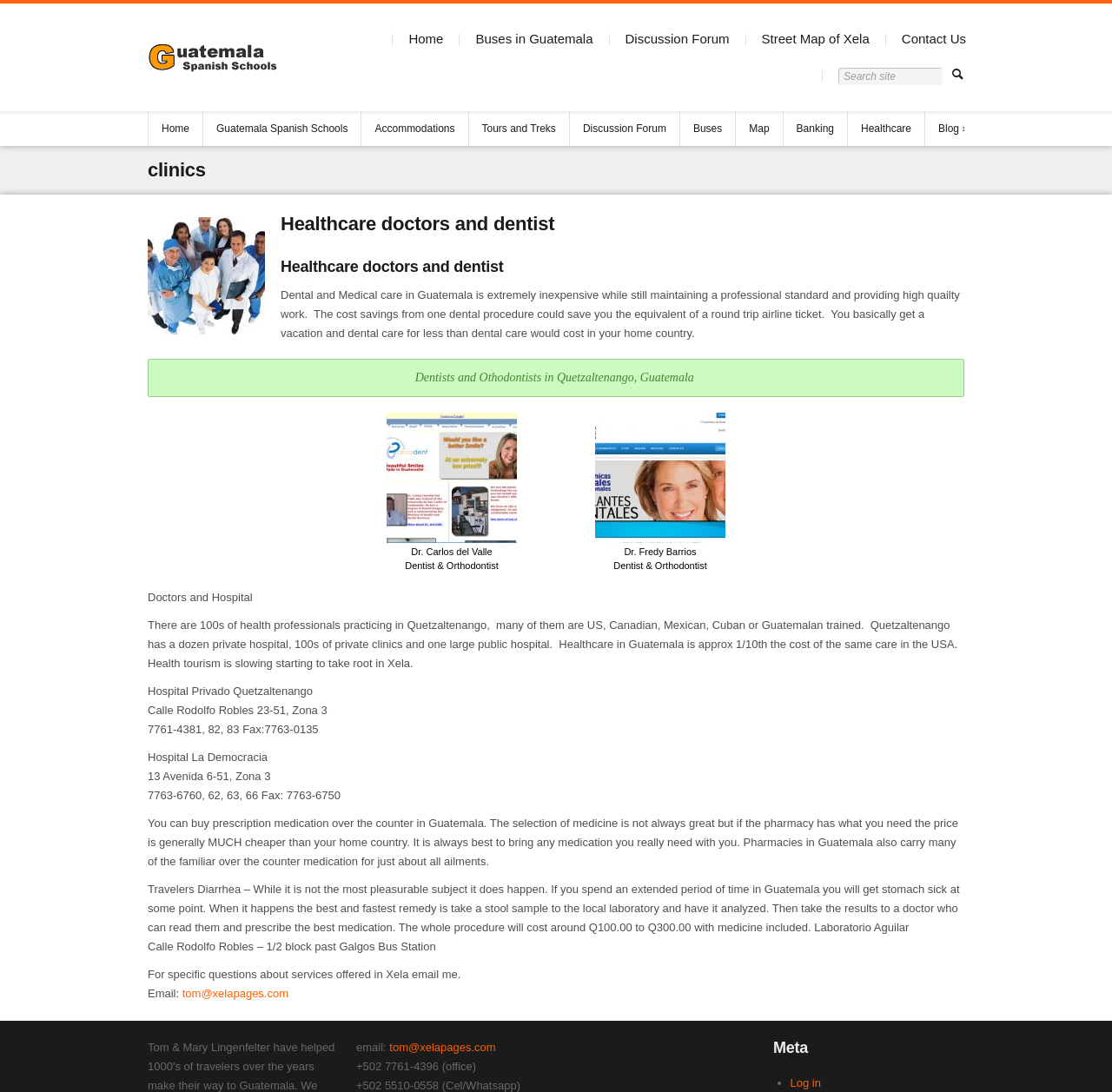Show the bounding box coordinates of the element that should be clicked to complete the task: "View Healthcare doctors and dentists".

[0.133, 0.194, 0.867, 0.217]